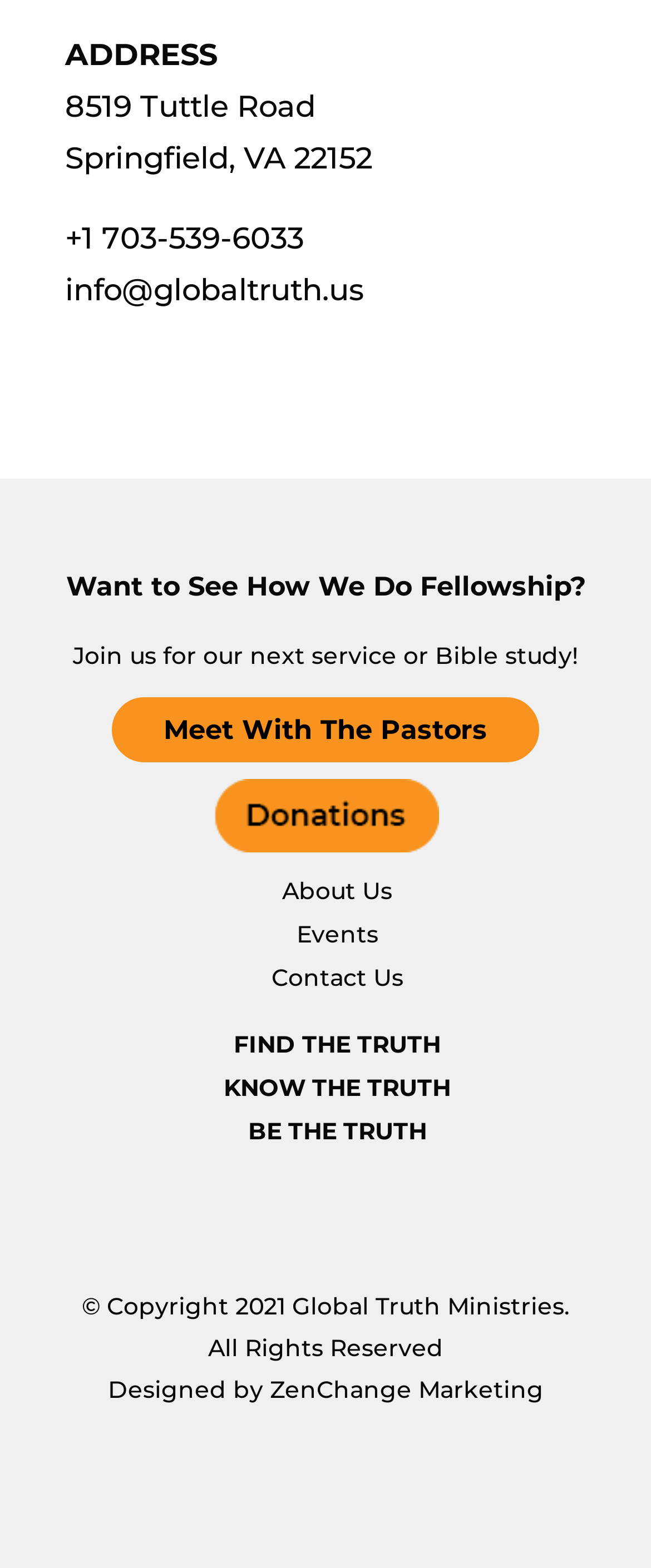Please specify the bounding box coordinates of the clickable section necessary to execute the following command: "Make a payment with PayPal".

[0.327, 0.497, 0.673, 0.544]